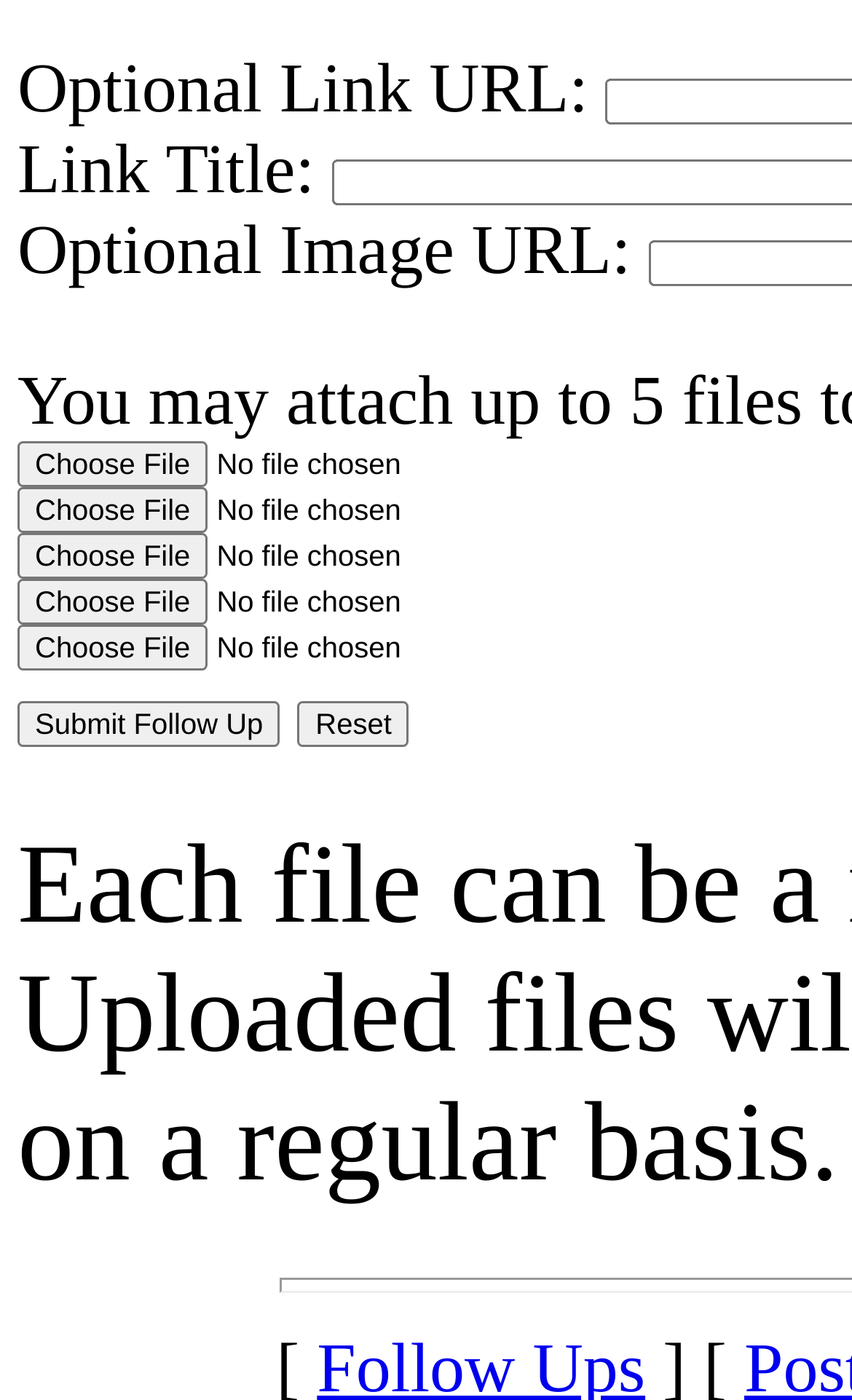What is the position of the 'Submit Follow Up' button?
Based on the image, provide your answer in one word or phrase.

Top-left